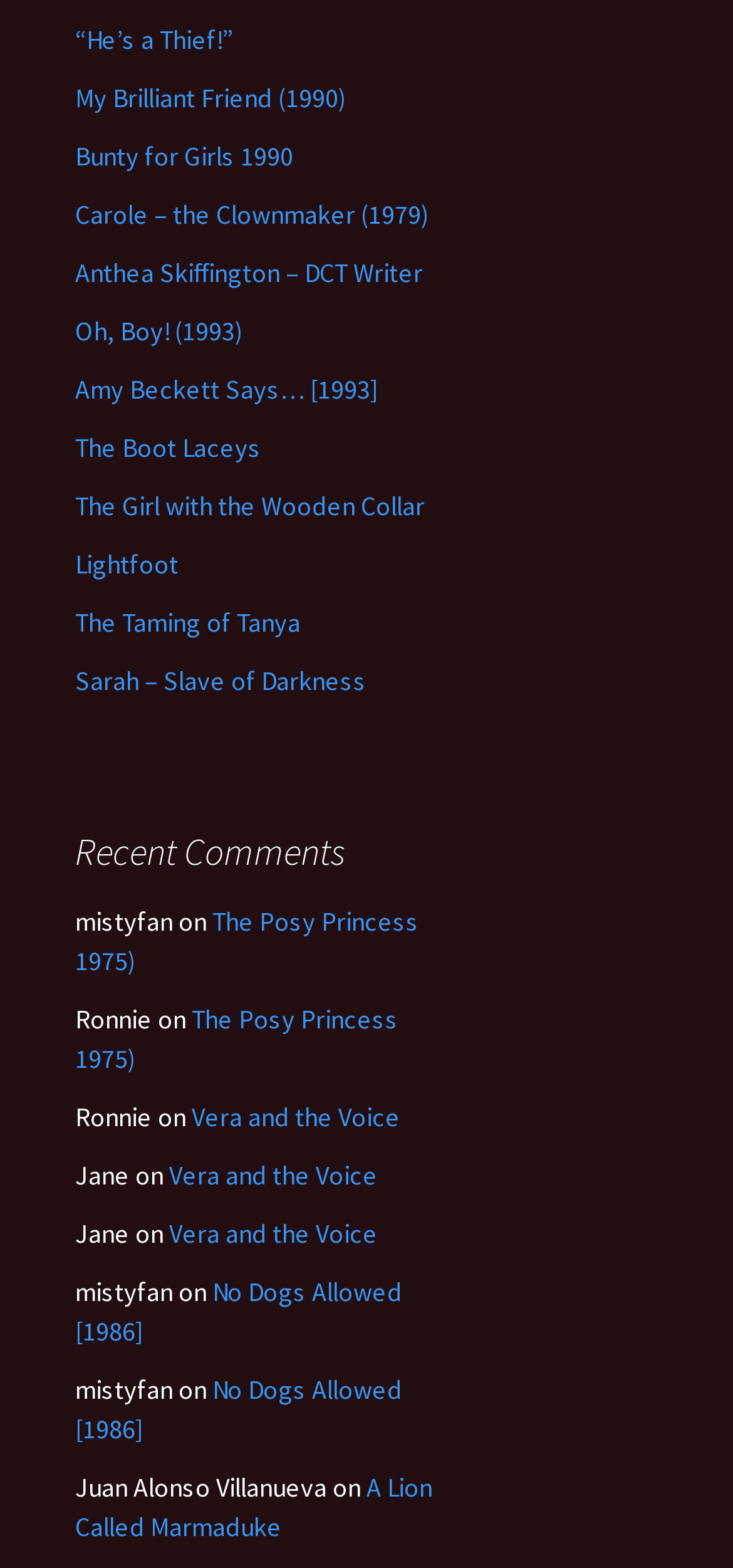Find the bounding box coordinates for the element that must be clicked to complete the instruction: "access May 2013 archives". The coordinates should be four float numbers between 0 and 1, indicated as [left, top, right, bottom].

None